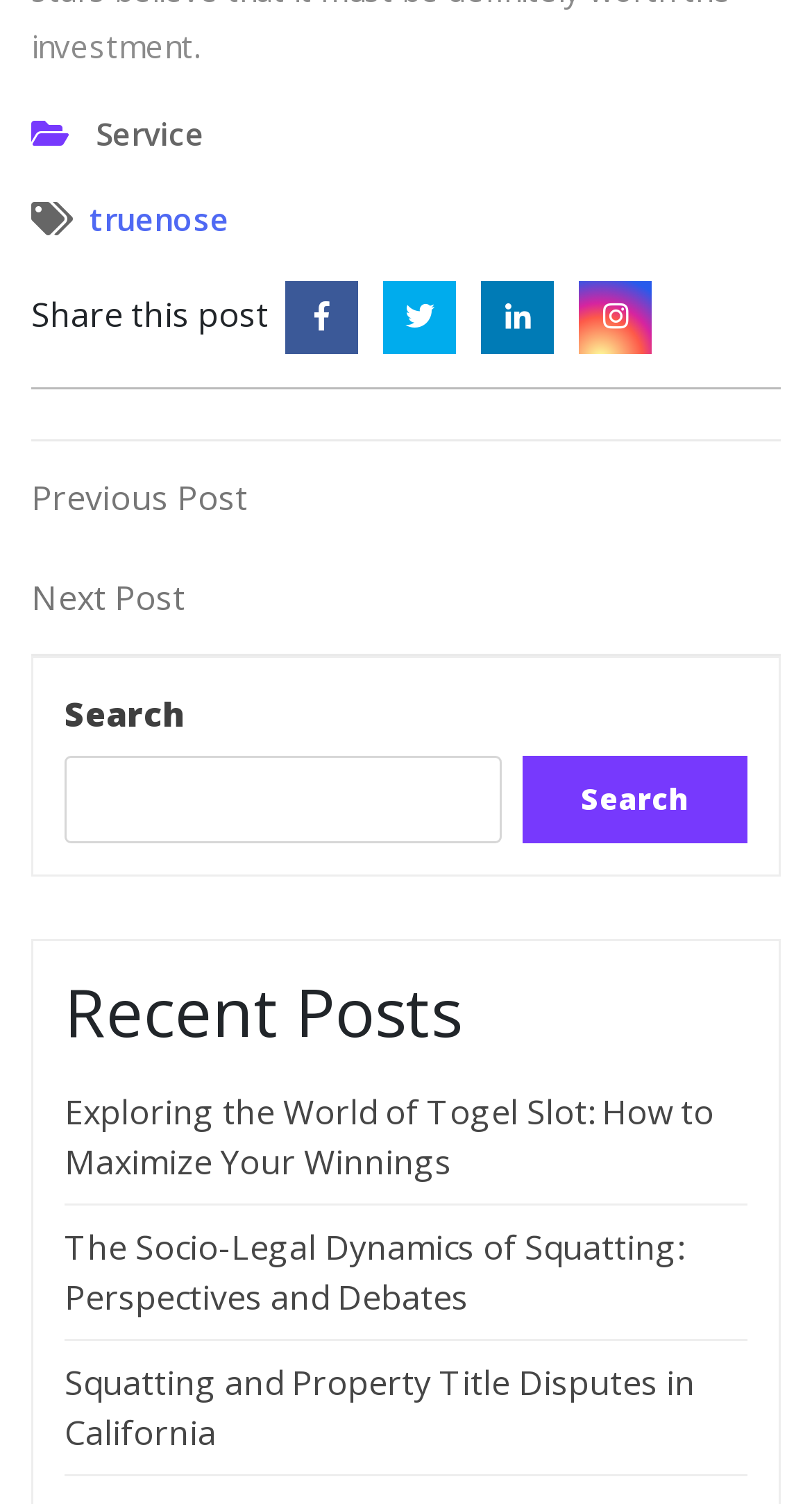Provide the bounding box for the UI element matching this description: "Previous PostPrevious Post".

[0.038, 0.314, 0.962, 0.347]